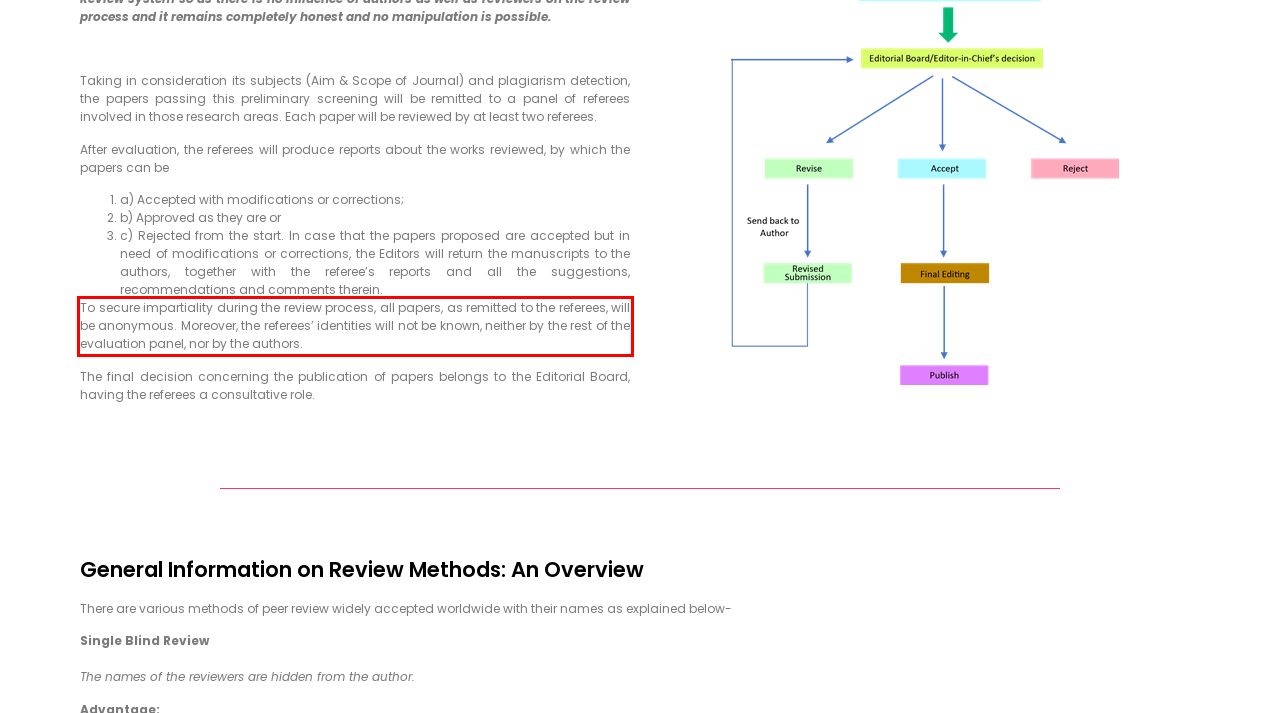Identify the red bounding box in the webpage screenshot and perform OCR to generate the text content enclosed.

To secure impartiality during the review process, all papers, as remitted to the referees, will be anonymous. Moreover, the referees’ identities will not be known, neither by the rest of the evaluation panel, nor by the authors.